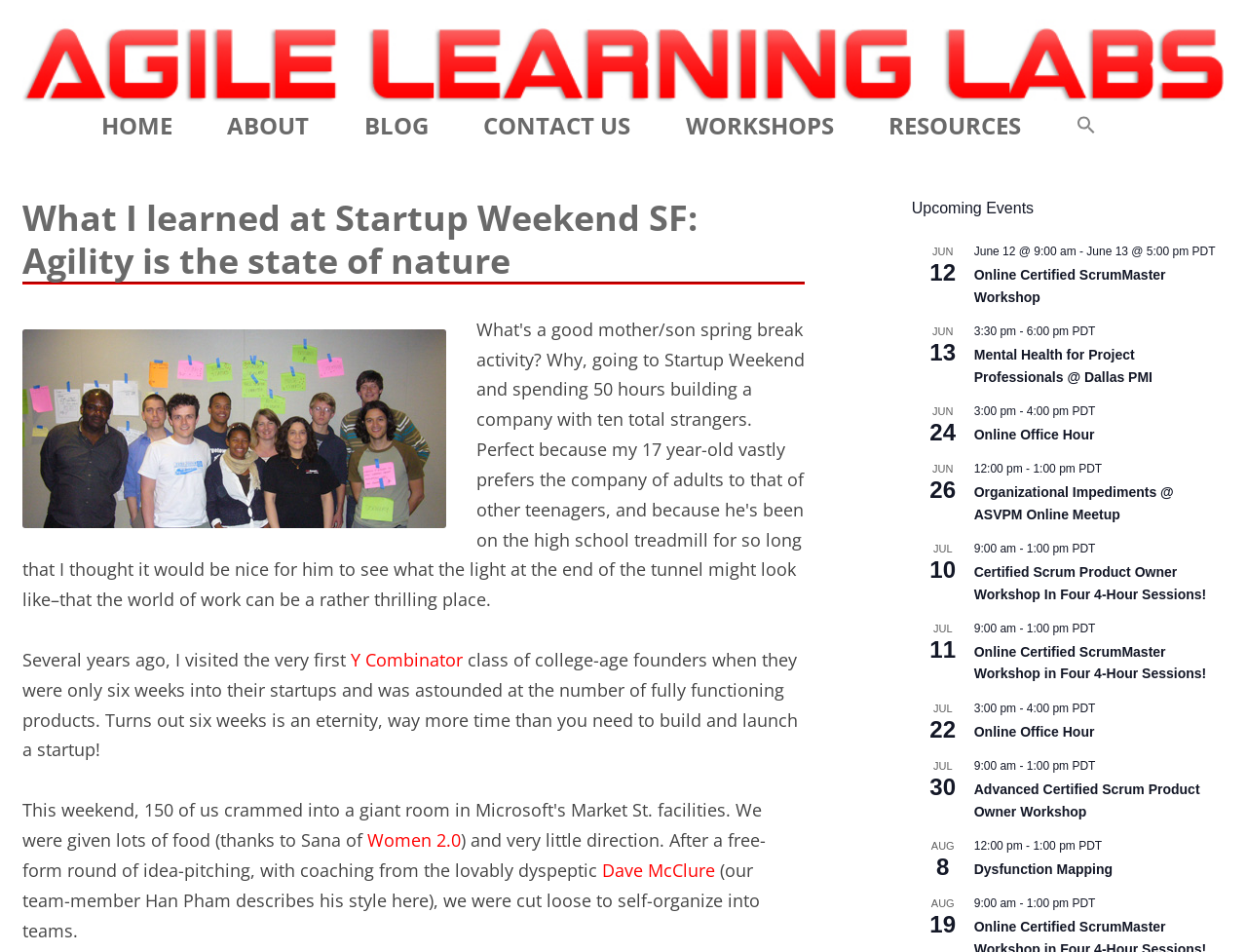Determine the coordinates of the bounding box for the clickable area needed to execute this instruction: "Click on the 'HOME' link".

[0.081, 0.114, 0.138, 0.15]